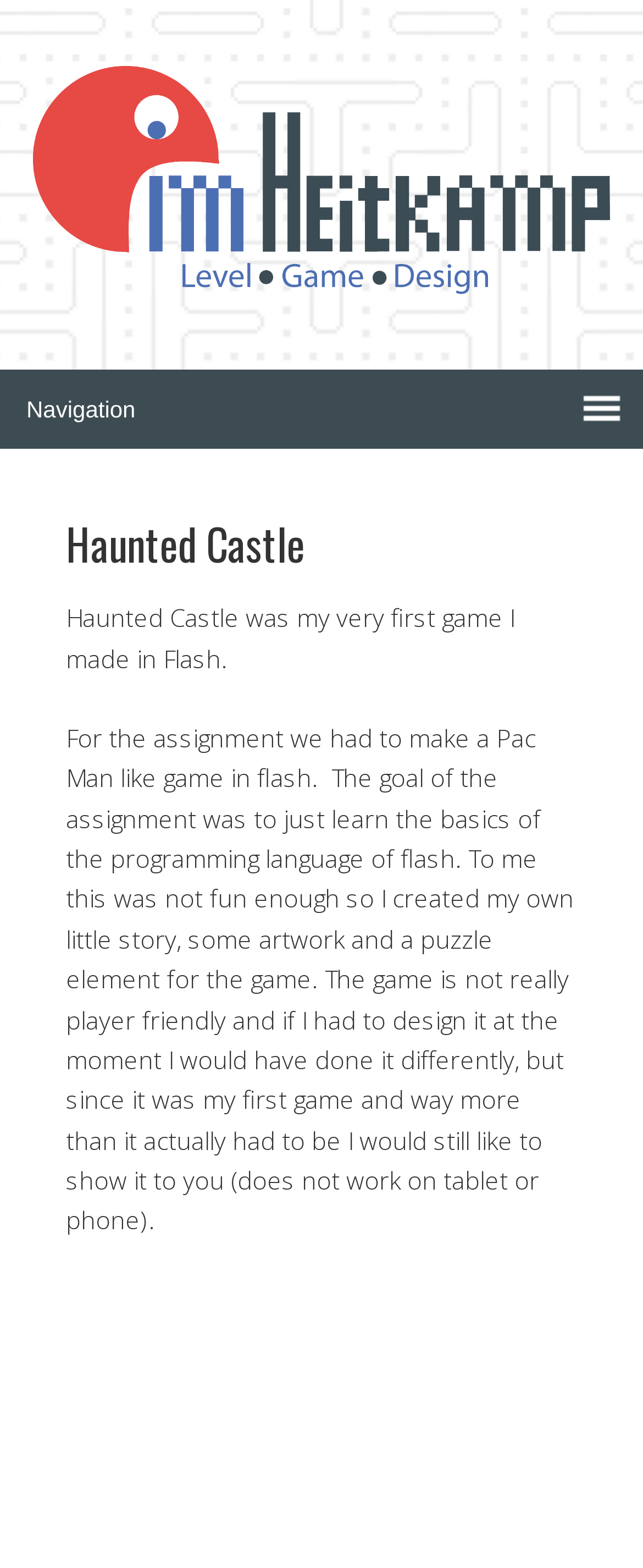Provide a short answer using a single word or phrase for the following question: 
Is the game playable on tablet or phone?

No